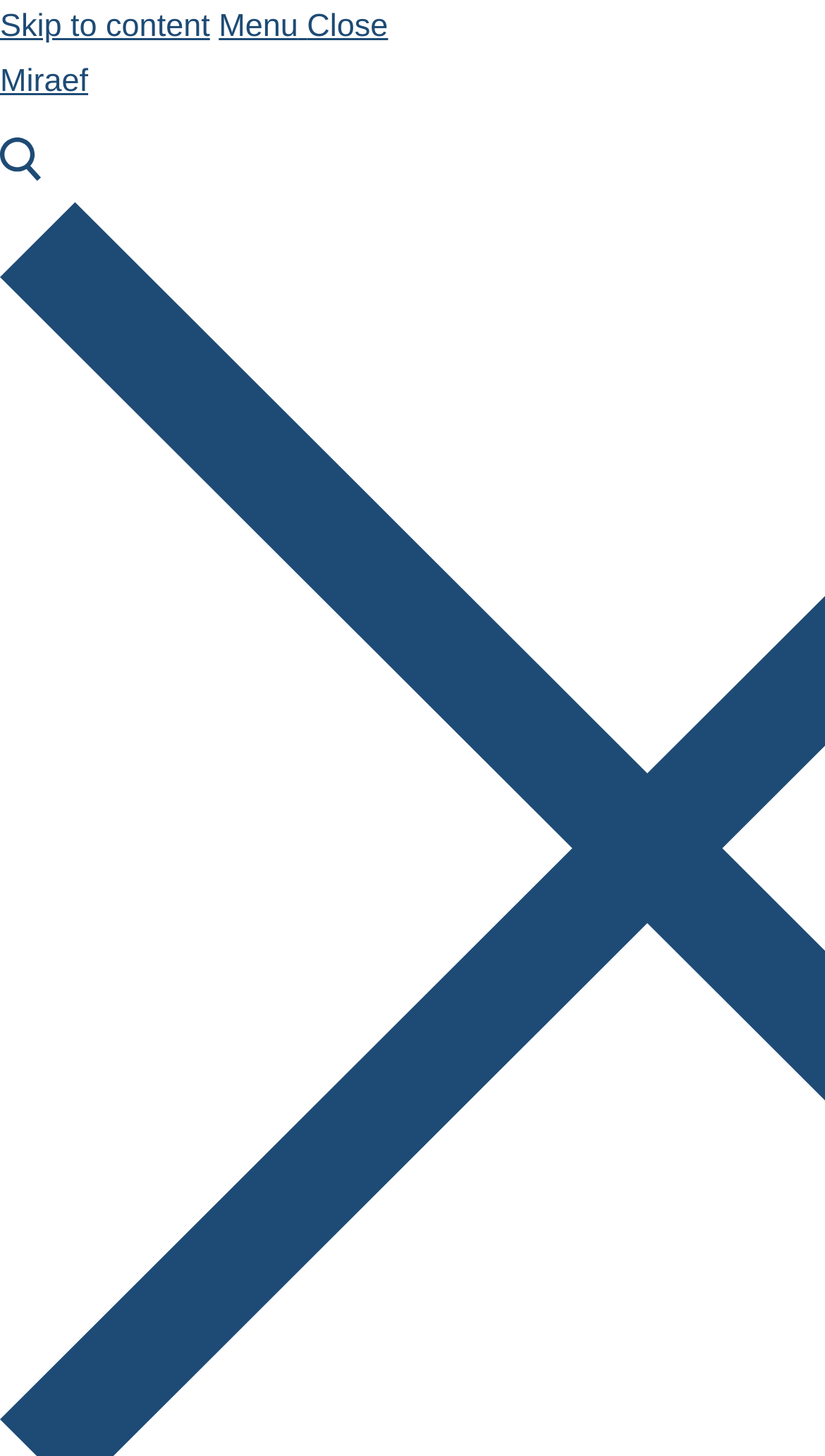Please find and give the text of the main heading on the webpage.

Questioning How Folks Are Generating Income Online? Read Through This Post To Discover!